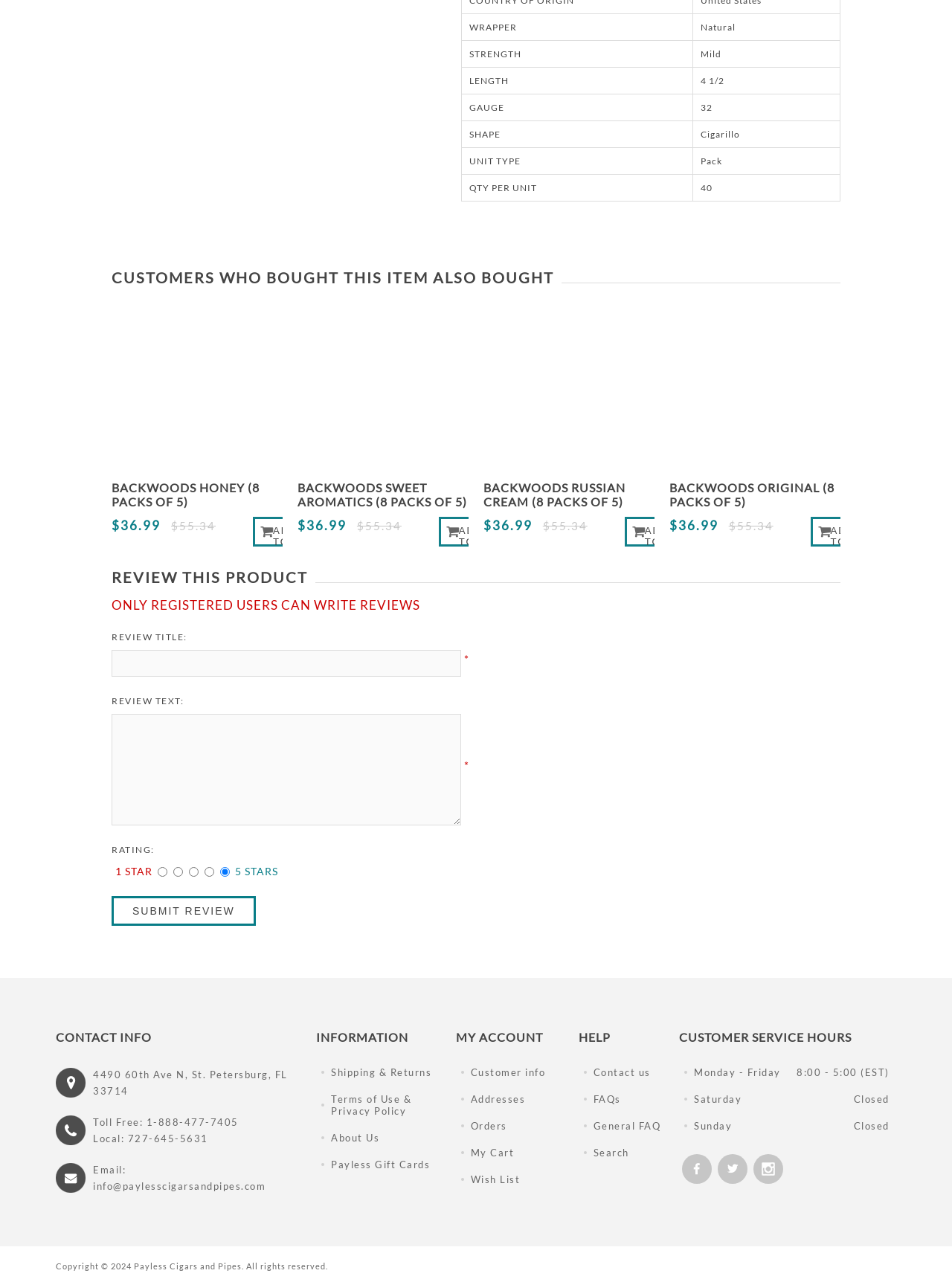Please give a one-word or short phrase response to the following question: 
What is the shape of the cigarillo?

Cigarillo